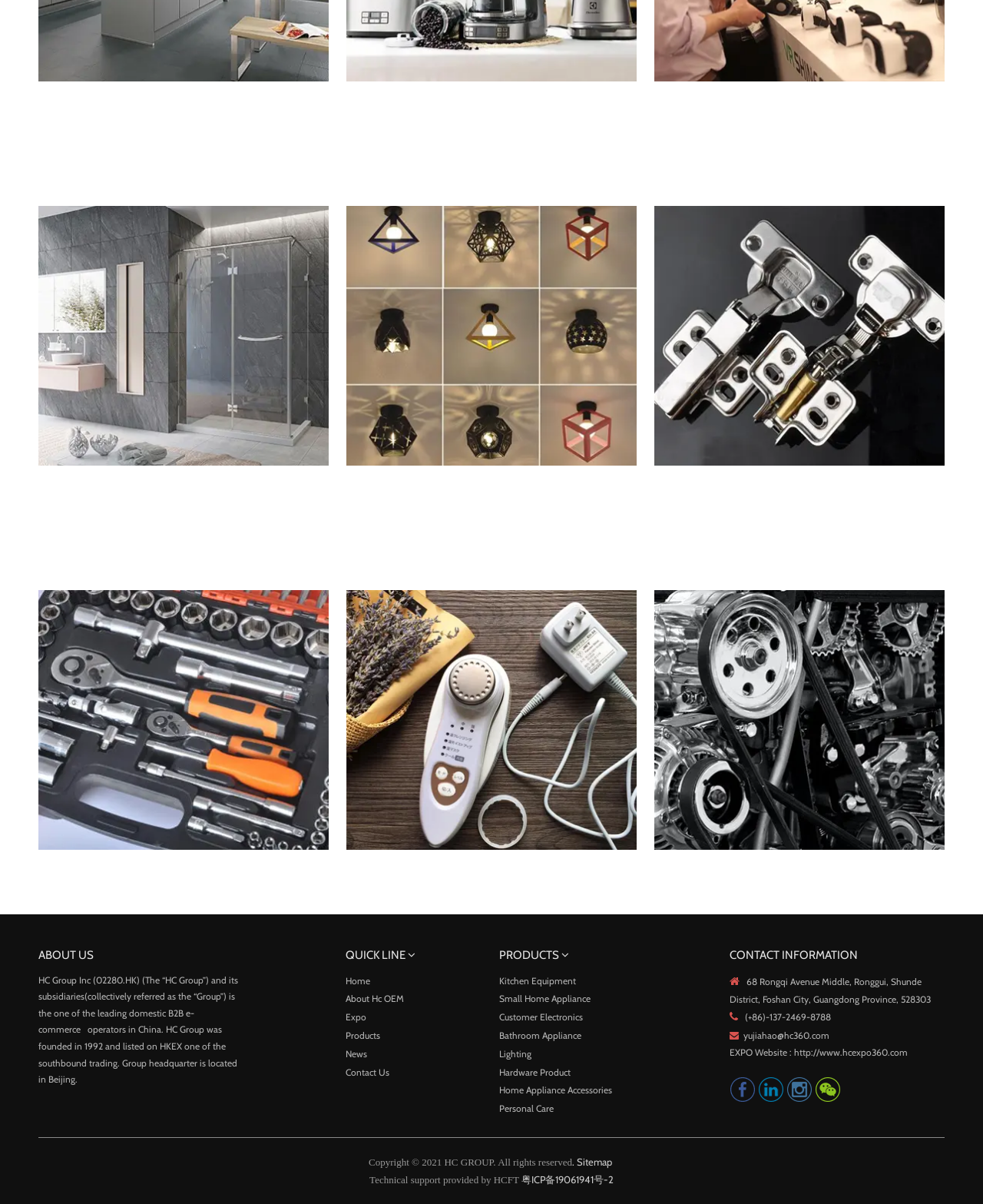Find the bounding box coordinates of the element's region that should be clicked in order to follow the given instruction: "Contact us". The coordinates should consist of four float numbers between 0 and 1, i.e., [left, top, right, bottom].

[0.352, 0.886, 0.396, 0.895]